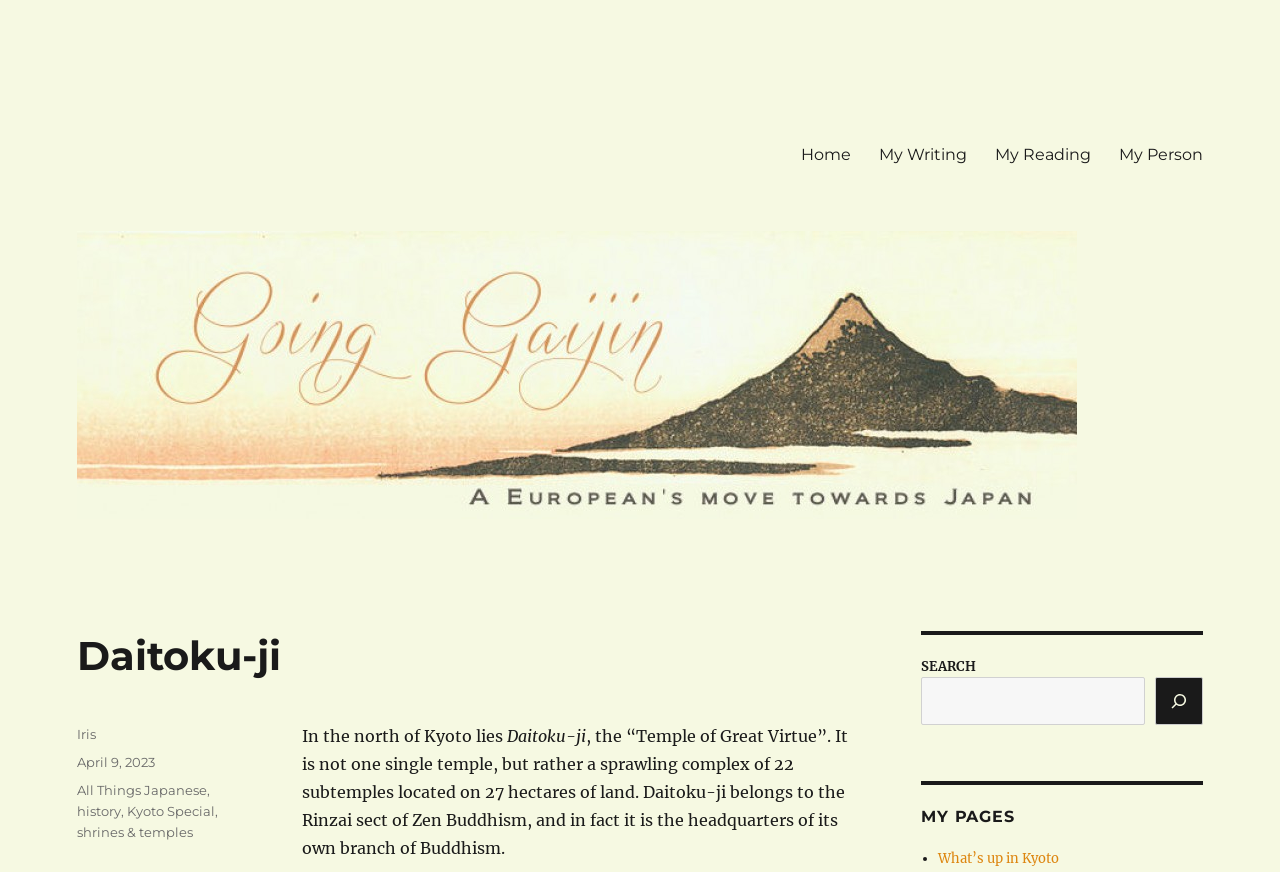Write an exhaustive caption that covers the webpage's main aspects.

The webpage is about Daitoku-ji, a temple complex in Kyoto, Japan. At the top left, there is a link to the website's homepage, "goinggaijin.com". Next to it, there is a navigation menu labeled "Primary Menu" with four links: "Home", "My Writing", "My Reading", and "My Person". 

Below the navigation menu, there is a large image with a header that reads "Daitoku-ji" in a prominent font. The image takes up most of the top half of the page. 

Underneath the image, there is a block of text that describes Daitoku-ji as a sprawling complex of 22 subtemples located on 27 hectares of land, belonging to the Rinzai sect of Zen Buddhism. 

At the bottom of the page, there is a footer section with information about the author, Iris, and the post date, April 9, 2023. The post is categorized under "All Things Japanese", "history", "Kyoto Special", and "shrines & temples". 

To the right of the footer, there is a search bar with a button labeled "Search" and a magnifying glass icon. Above the search bar, there is a heading that reads "MY PAGES" with a list of links, including "What’s up in Kyoto".